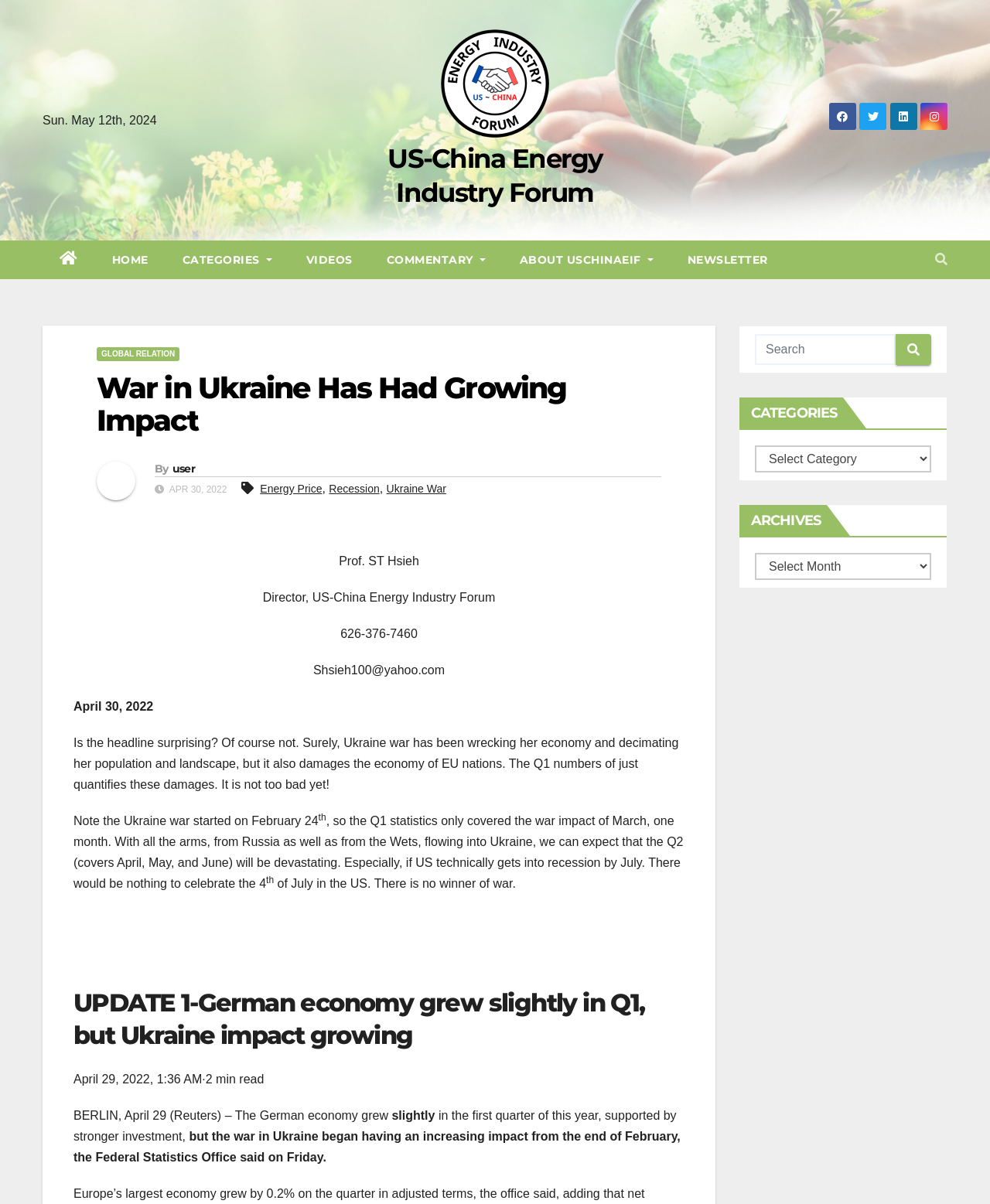Please provide the bounding box coordinates for the element that needs to be clicked to perform the following instruction: "Click the 'Course Details' link". The coordinates should be given as four float numbers between 0 and 1, i.e., [left, top, right, bottom].

None